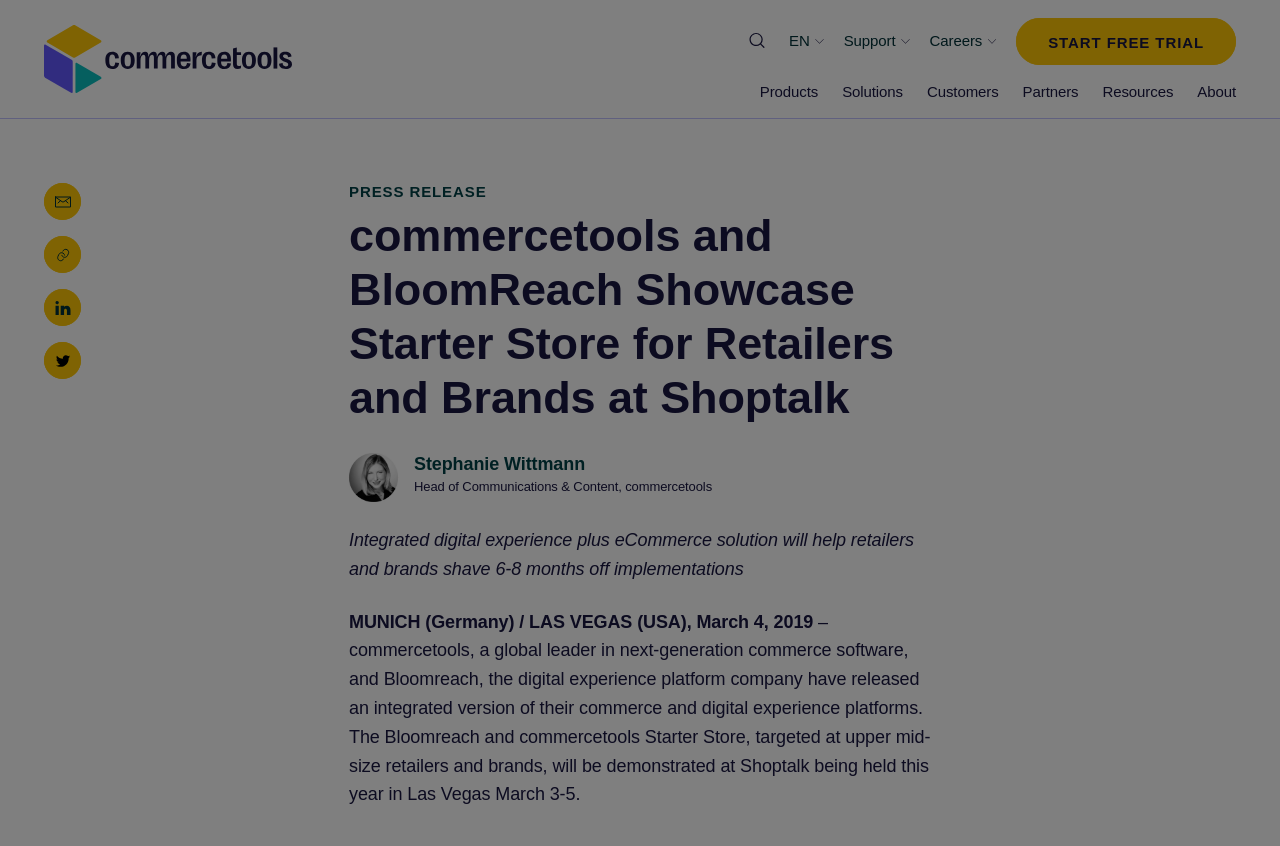Can you provide the bounding box coordinates for the element that should be clicked to implement the instruction: "View products"?

[0.594, 0.098, 0.639, 0.118]